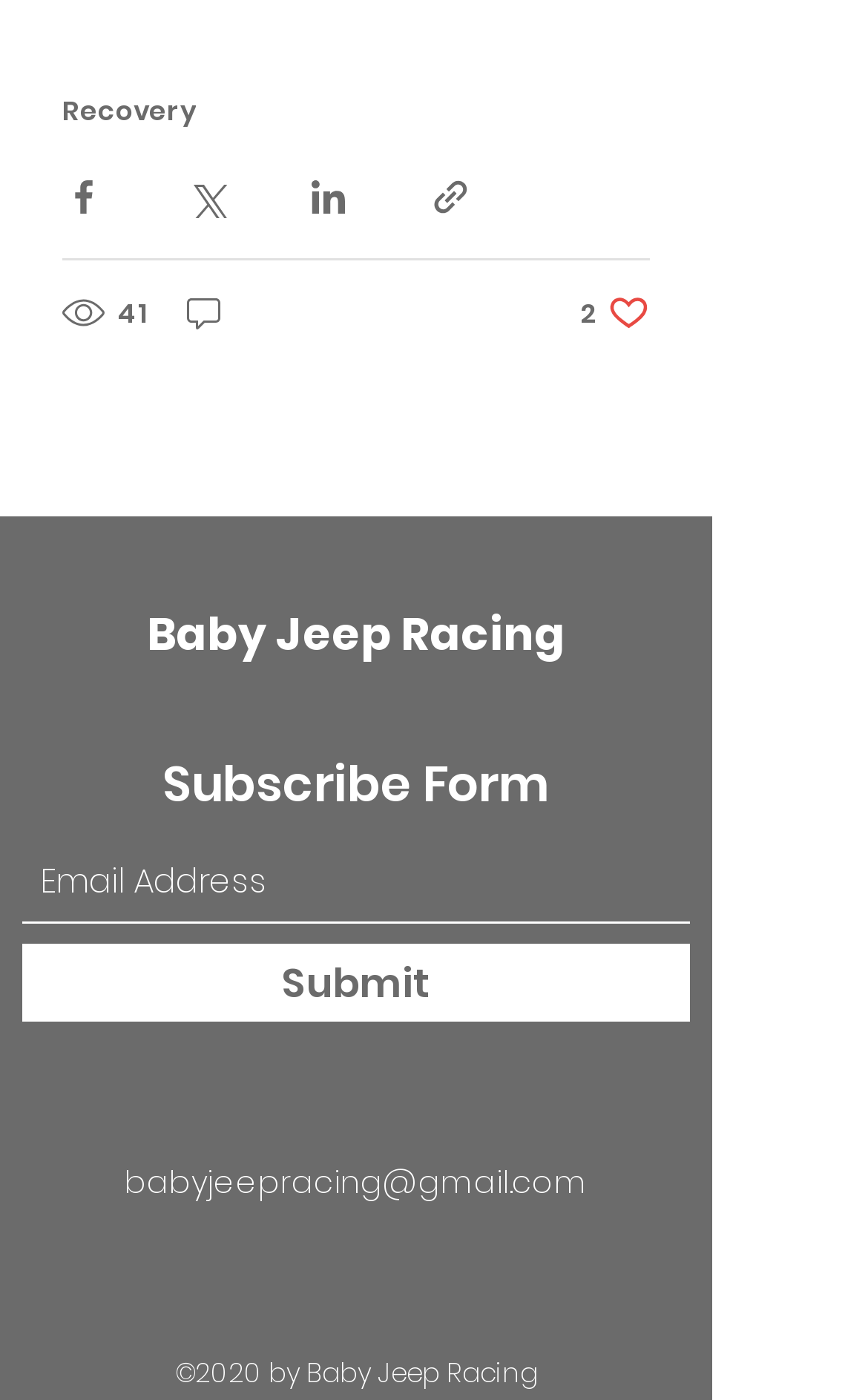How many social media platforms are listed?
Respond with a short answer, either a single word or a phrase, based on the image.

3